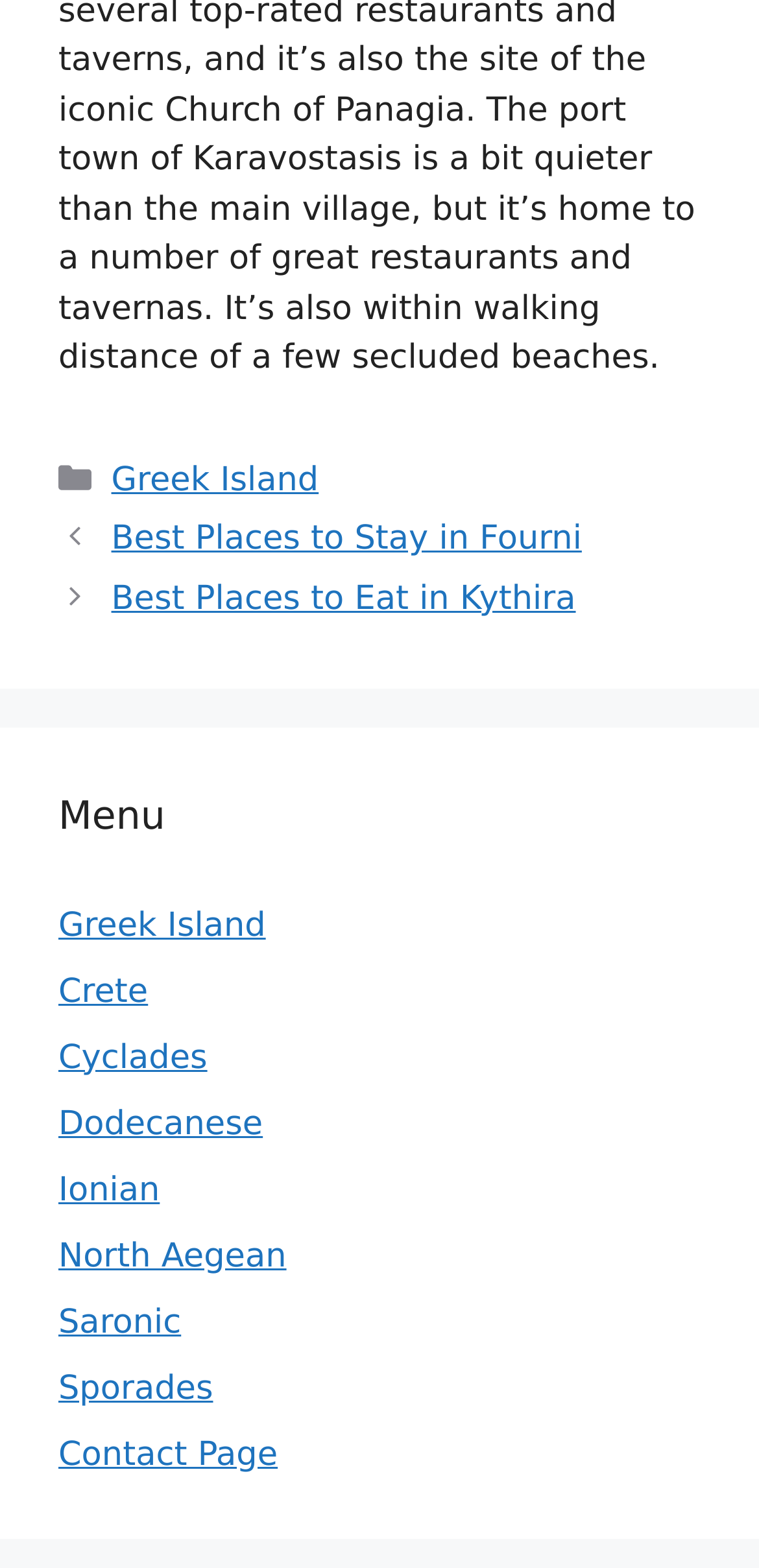Locate the bounding box coordinates of the clickable region necessary to complete the following instruction: "View the 'Best Places to Stay in Fourni' post". Provide the coordinates in the format of four float numbers between 0 and 1, i.e., [left, top, right, bottom].

[0.147, 0.332, 0.767, 0.357]